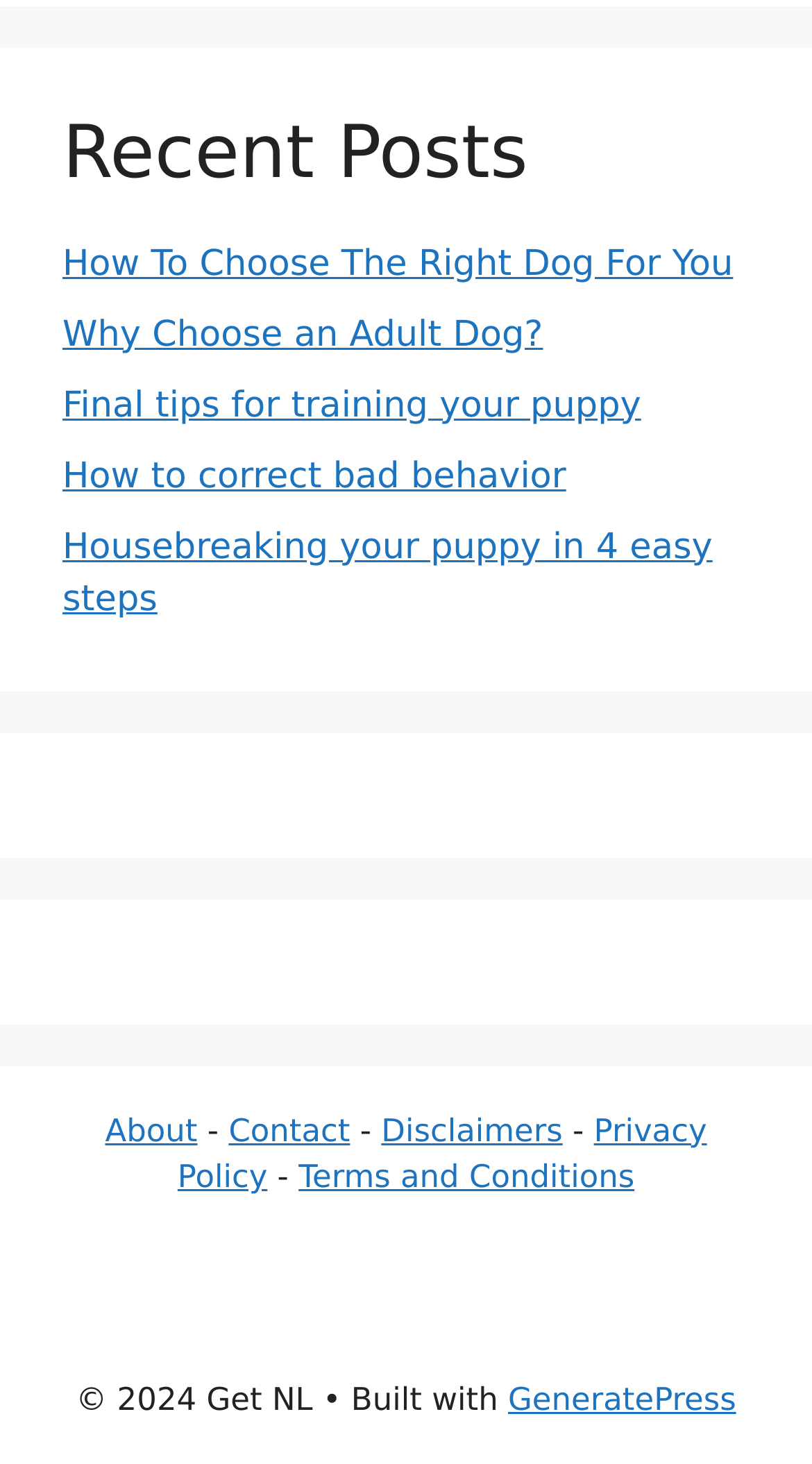What is the name of the theme or framework used to build this webpage?
Using the screenshot, give a one-word or short phrase answer.

GeneratePress